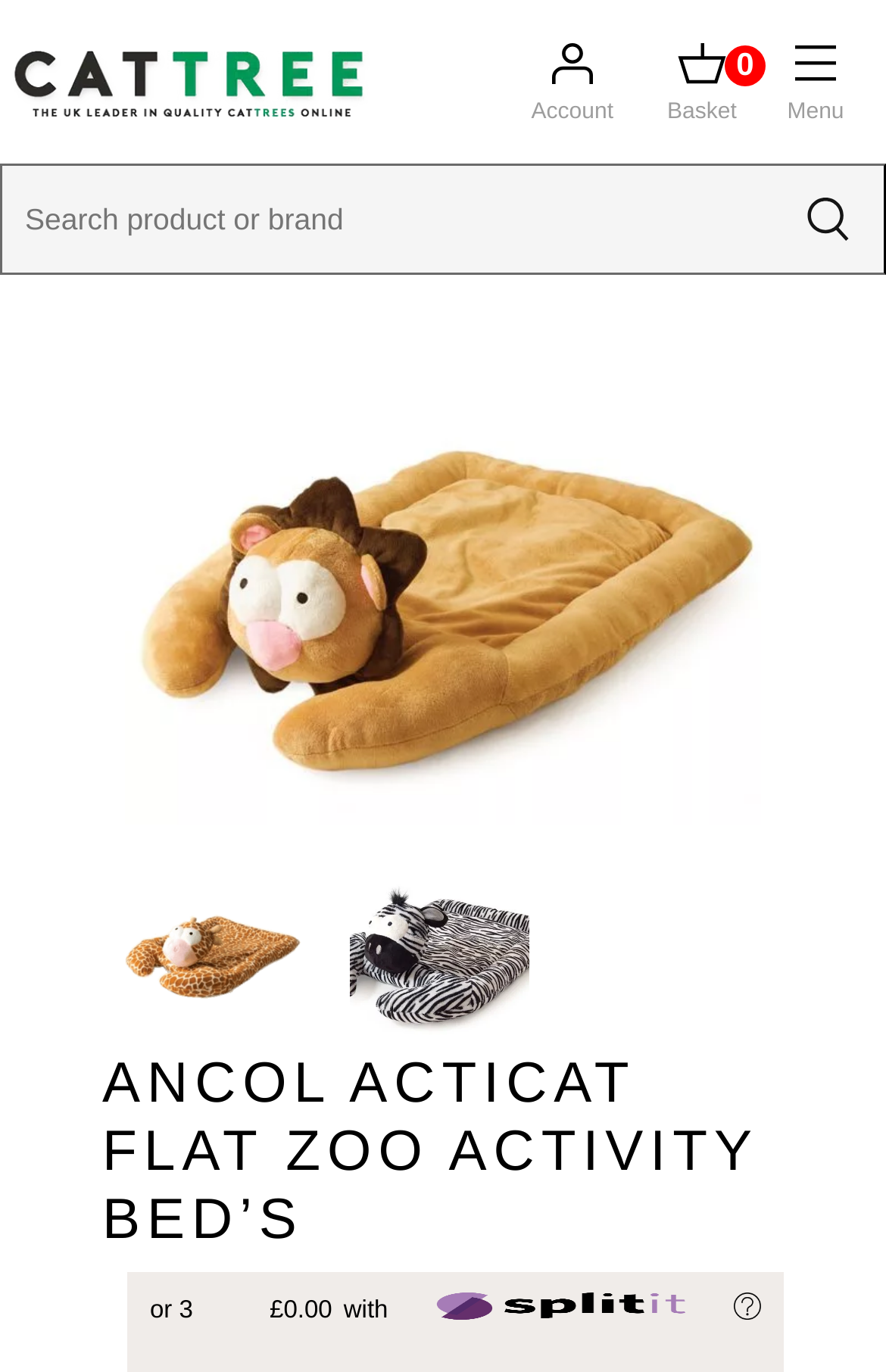Identify and provide the text content of the webpage's primary headline.

ANCOL ACTICAT FLAT ZOO ACTIVITY BED’S